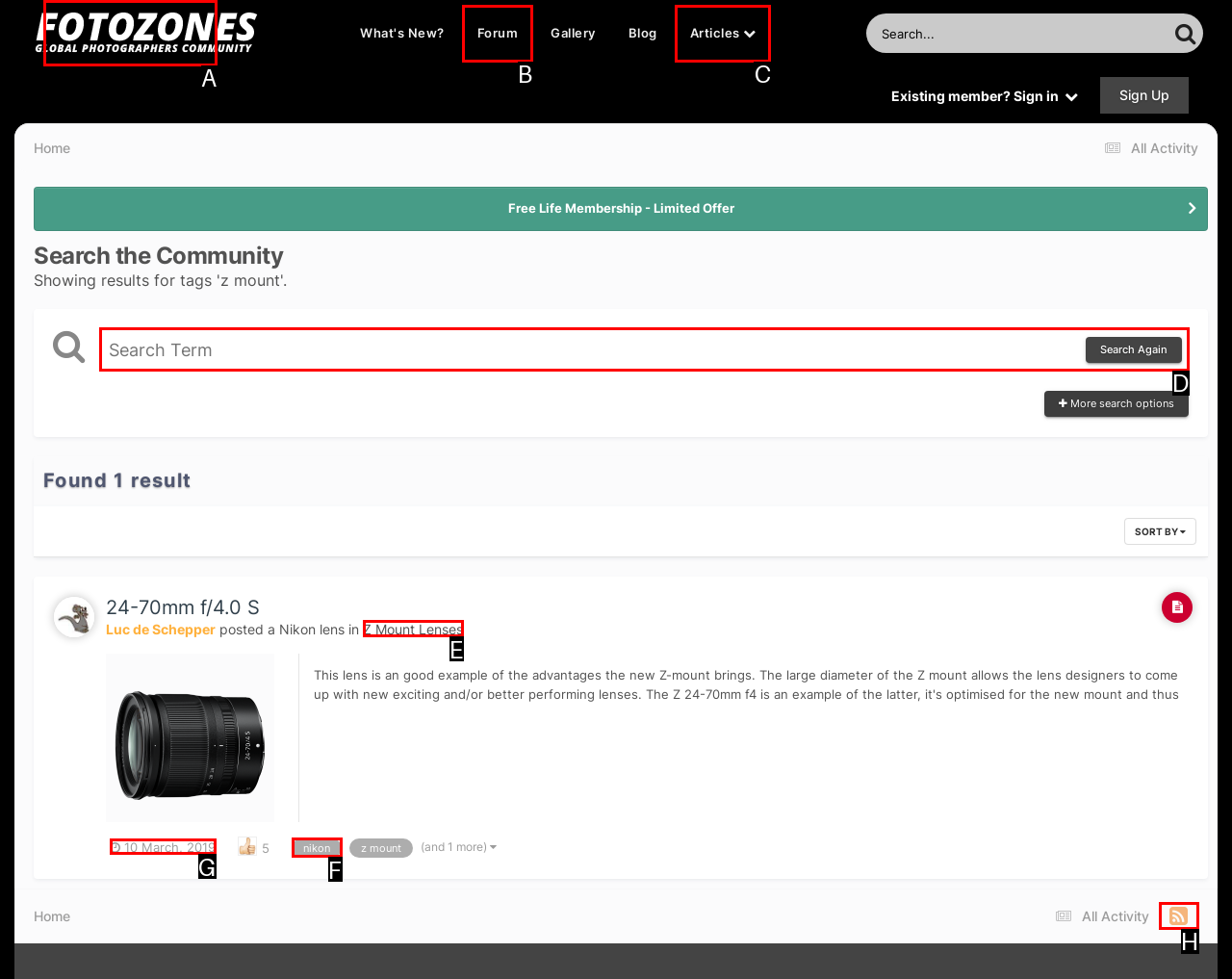Decide which HTML element to click to complete the task: Search for a term Provide the letter of the appropriate option.

D